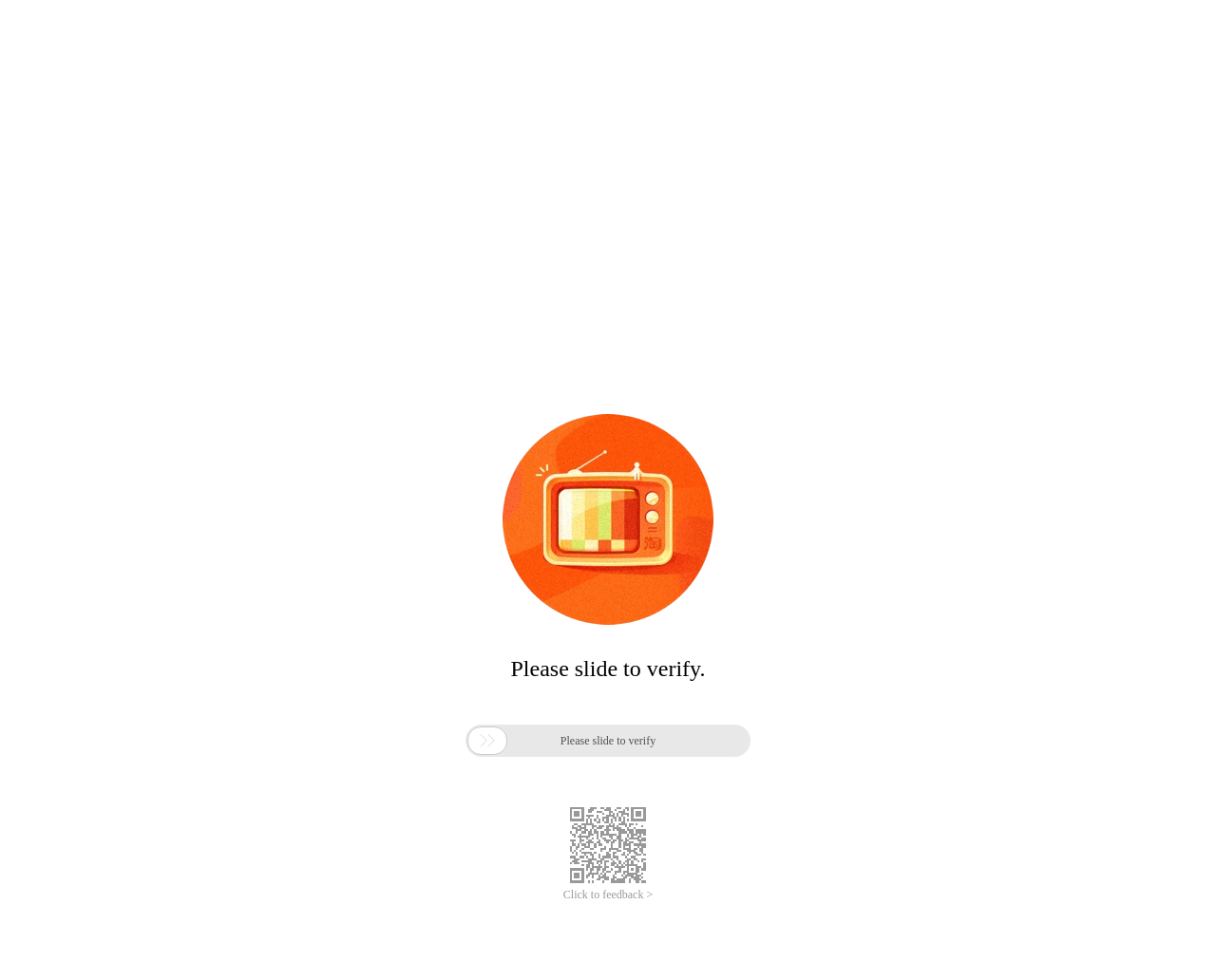Give a one-word or short-phrase answer to the following question: 
What is the icon on the button?

ue601